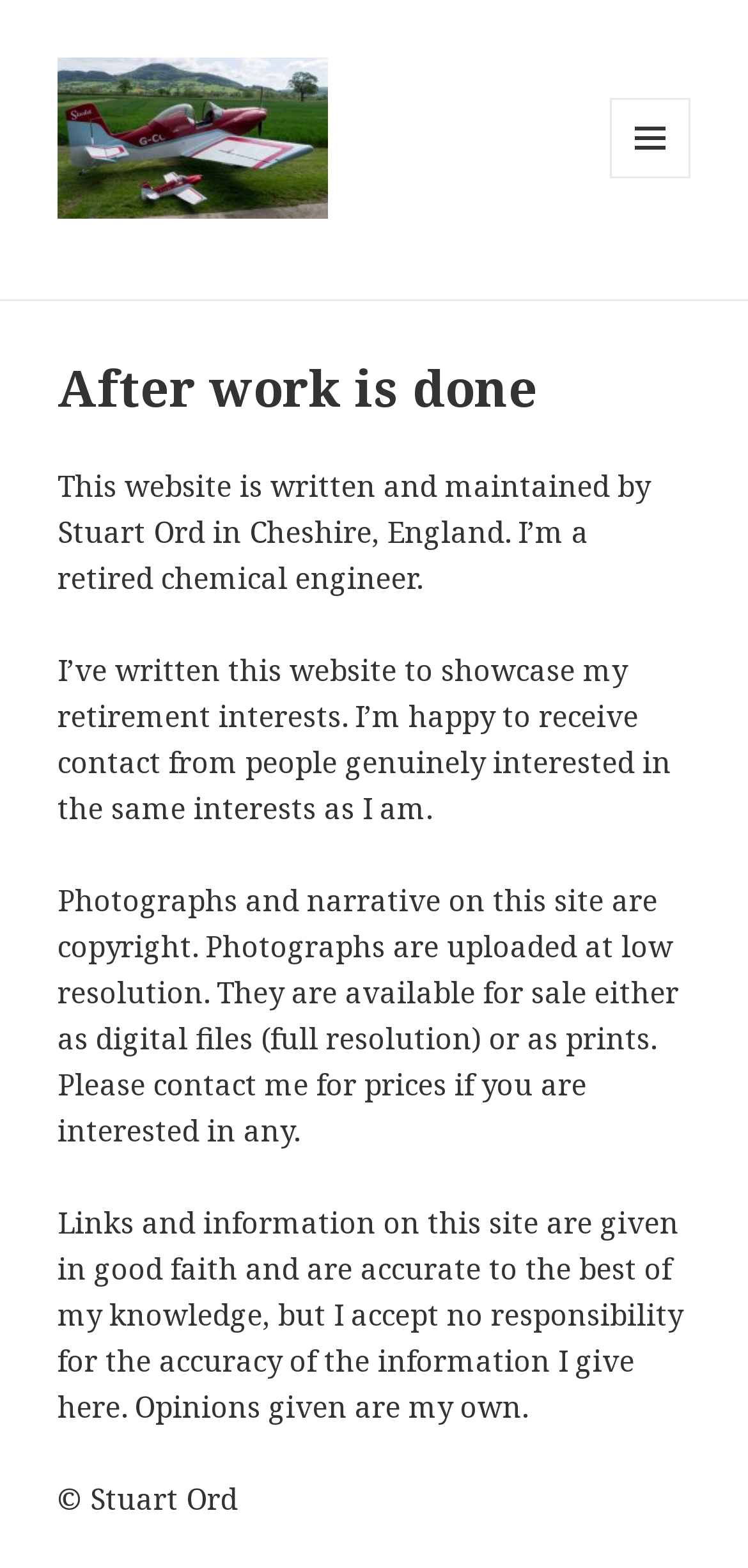Where is the author located?
Utilize the information in the image to give a detailed answer to the question.

The first StaticText element mentions that the author is located in 'Cheshire, England'.